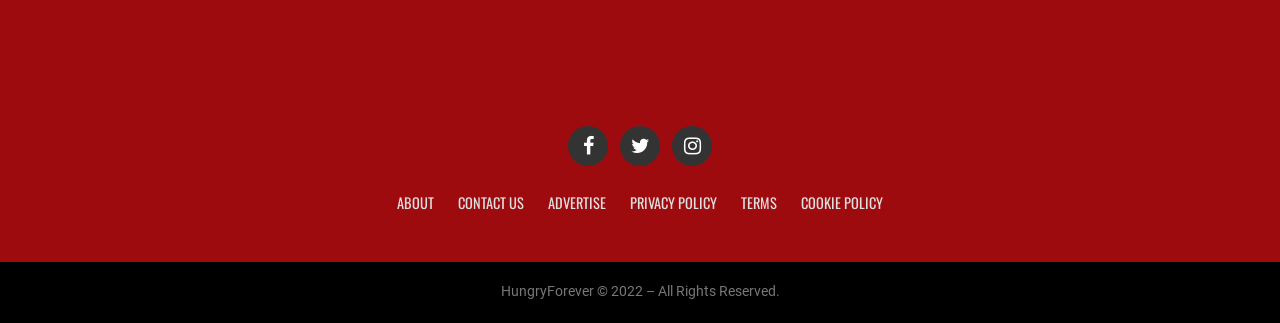Analyze the image and provide a detailed answer to the question: How many social media links are present?

There are three social media links present on the webpage, which can be identified by the icons '', '', and ''. These icons are commonly used to represent social media platforms.